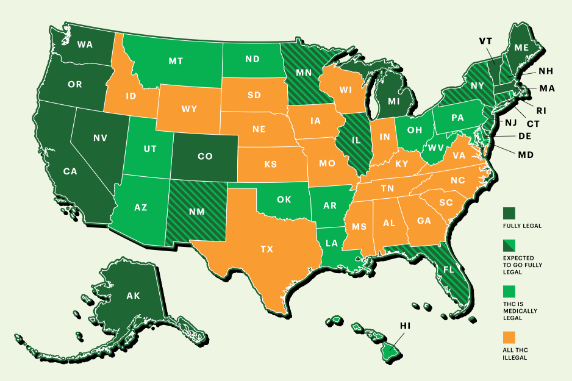Offer an in-depth caption of the image, mentioning all notable aspects.

This image illustrates the various legal statuses of cannabis across different states in the United States. The map is divided into color-coded regions: states shaded in green represent those where cannabis is fully legal, while states shown in orange indicate areas that are expected to go fully legal or have some legal provisions, primarily for medical use. Darker shades may signify stricter regulations or outright illegality, particularly in specific southern states such as Alabama and Florida. The visual representation underscores the complex landscape of cannabis legality and regulation, which varies significantly from one state to another, reflecting diverse legal interpretations and cultural attitudes toward cannabis use throughout the country.